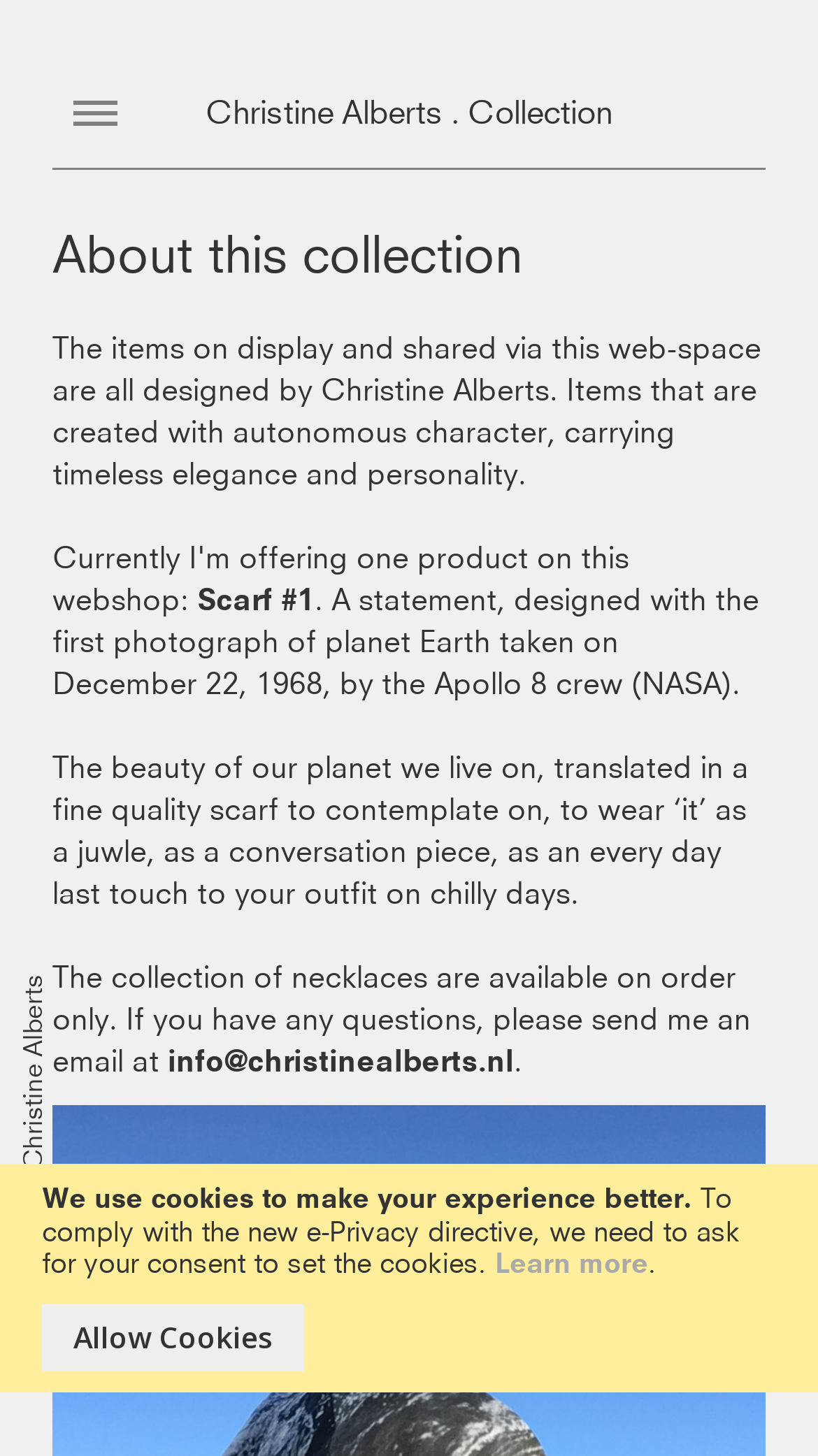Find the bounding box coordinates for the UI element whose description is: "Christine Alberts . Collection". The coordinates should be four float numbers between 0 and 1, in the format [left, top, right, bottom].

[0.251, 0.067, 0.749, 0.091]